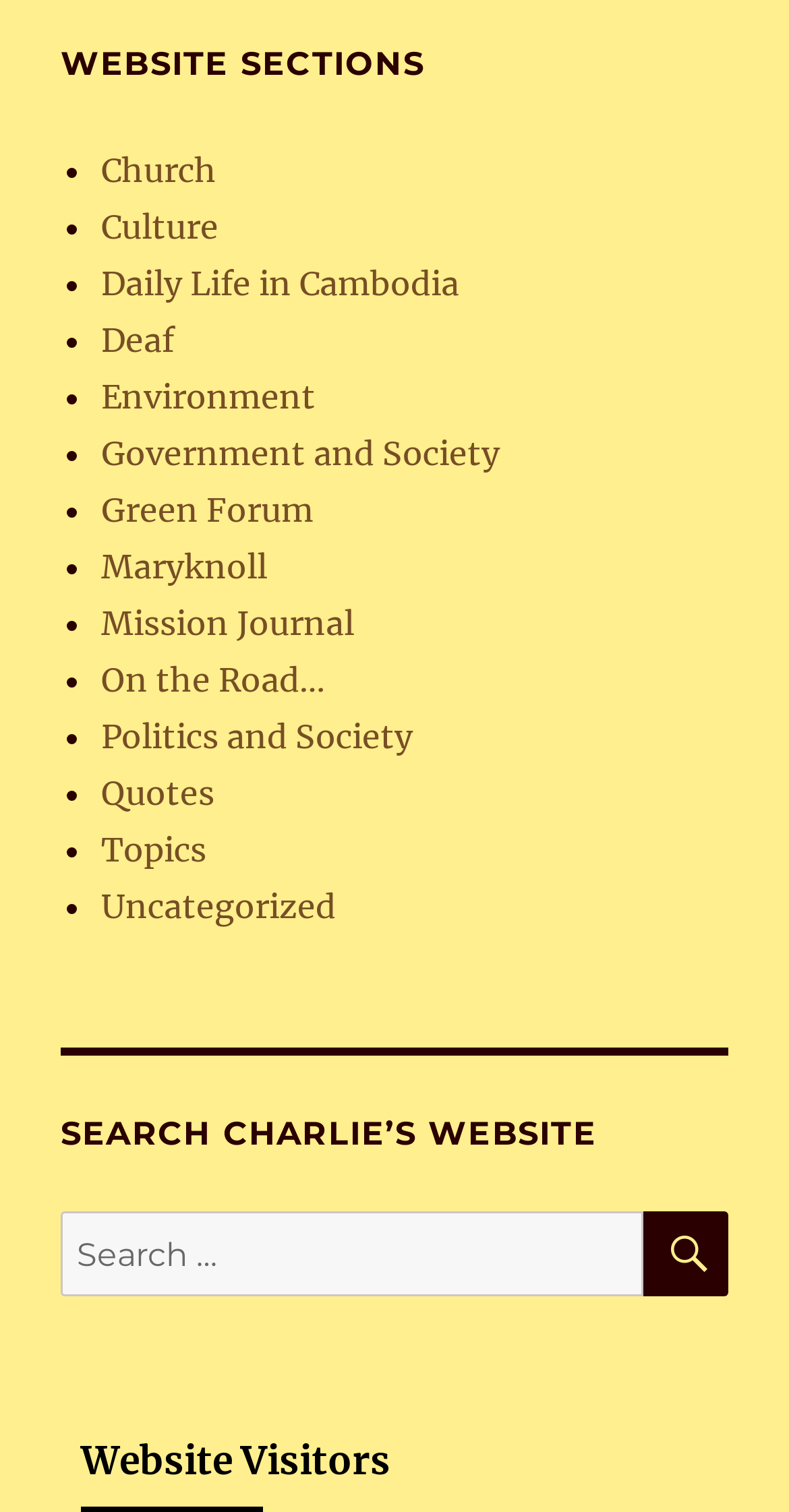Locate the bounding box coordinates of the element I should click to achieve the following instruction: "Search for something".

[0.077, 0.801, 0.923, 0.857]